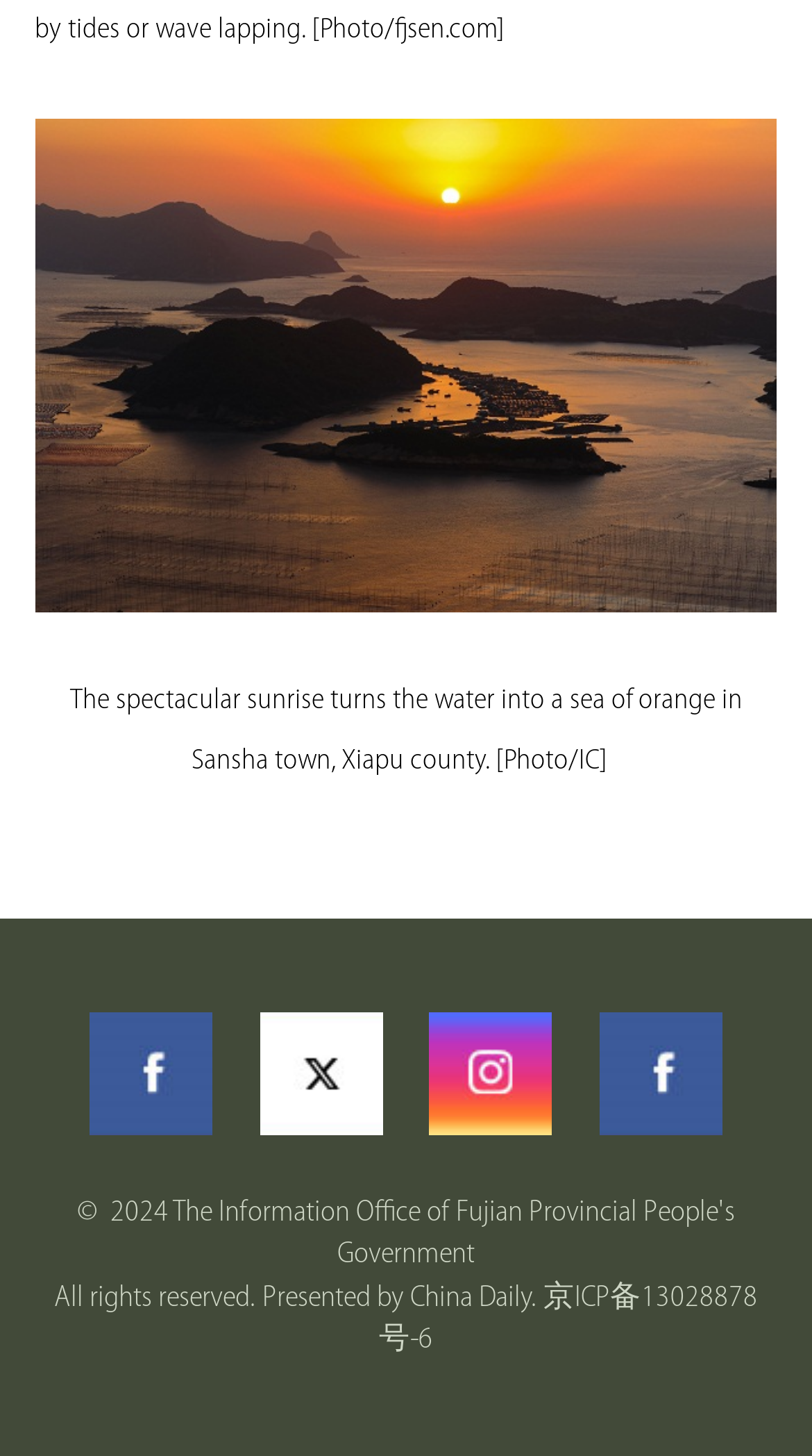Answer the question below with a single word or a brief phrase: 
What is the subject of the image?

Sunrise